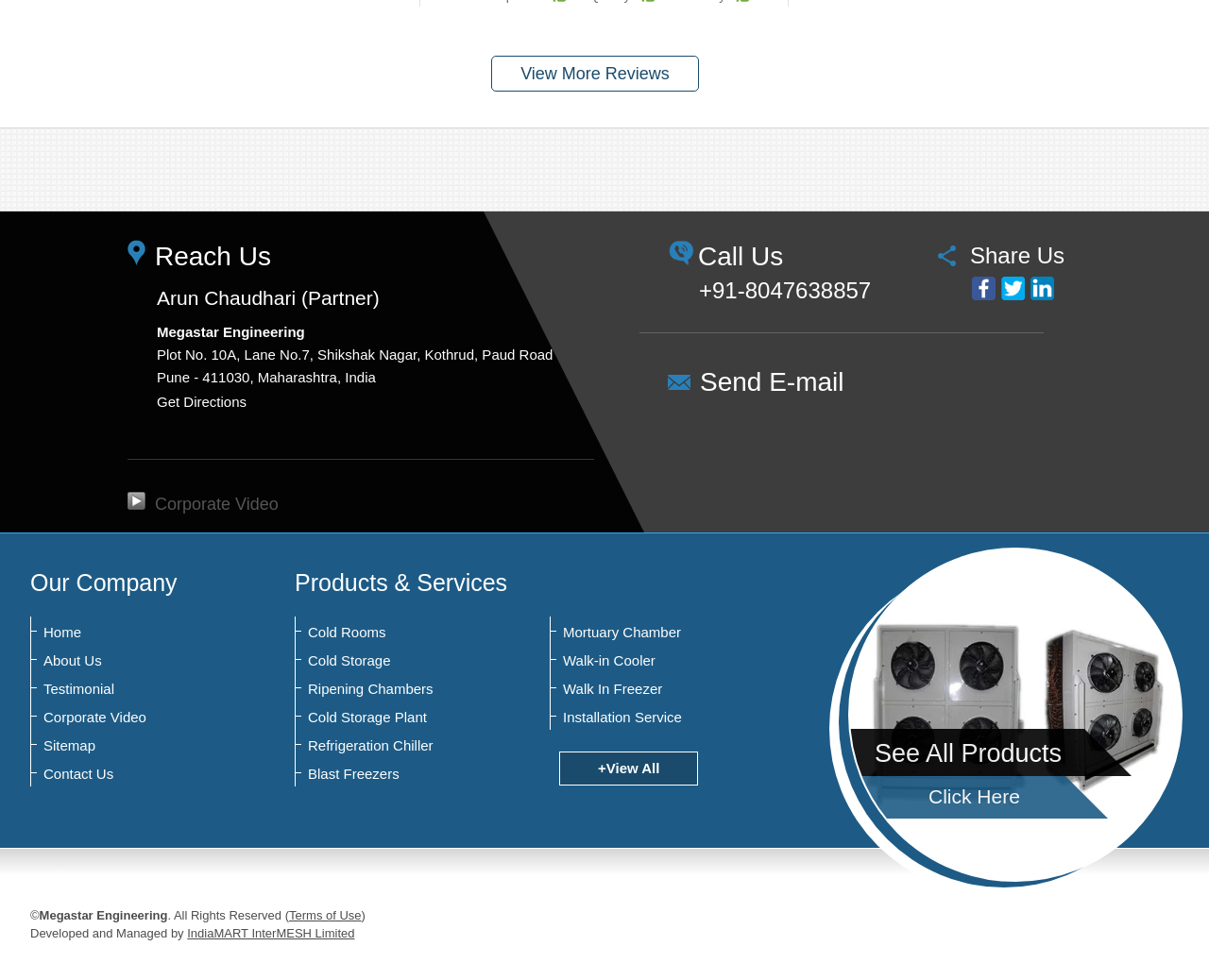Can you find the bounding box coordinates for the UI element given this description: "Testimonial"? Provide the coordinates as four float numbers between 0 and 1: [left, top, right, bottom].

[0.028, 0.694, 0.181, 0.713]